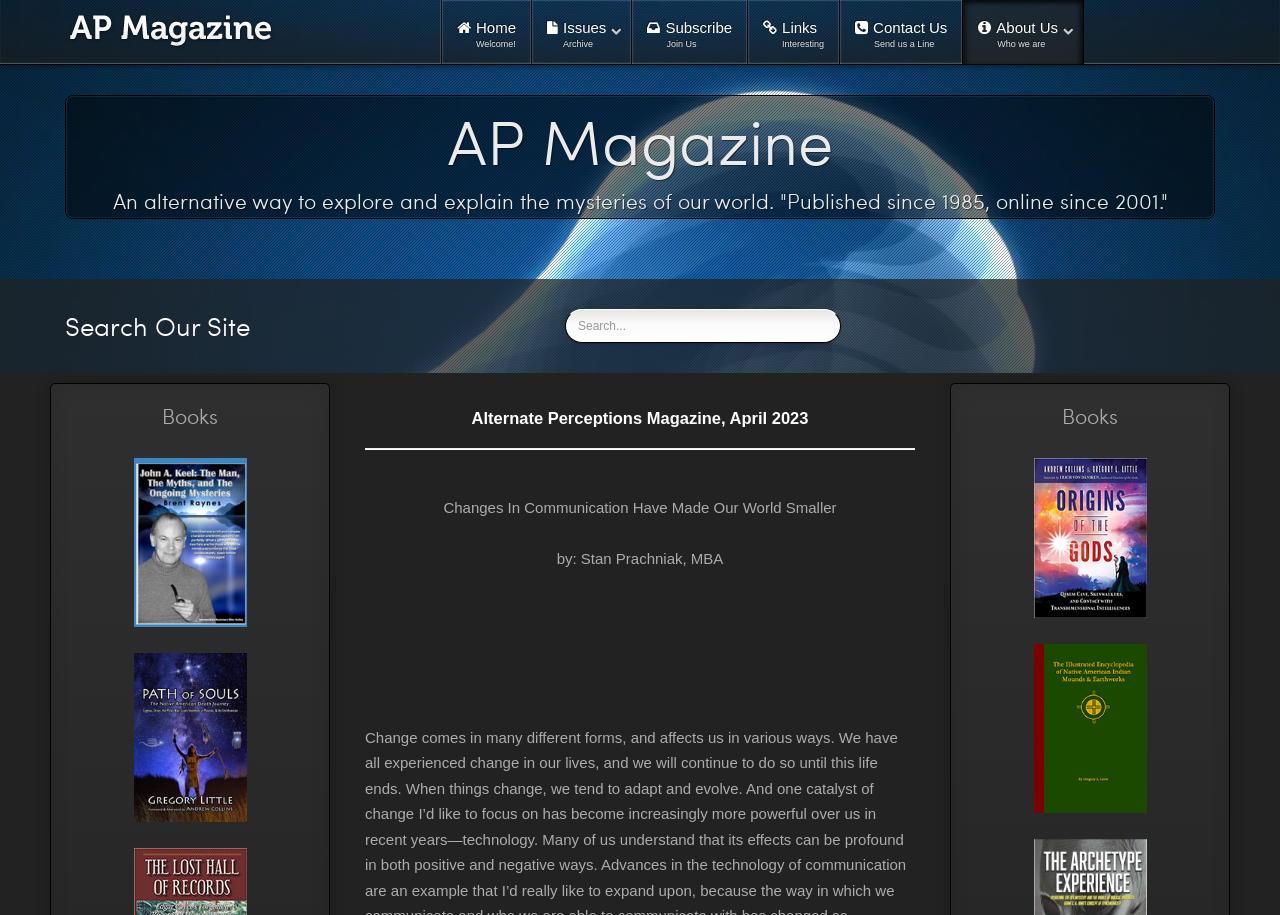Highlight the bounding box coordinates of the element that should be clicked to carry out the following instruction: "Search for something". The coordinates must be given as four float numbers ranging from 0 to 1, i.e., [left, top, right, bottom].

[0.441, 0.337, 0.657, 0.375]